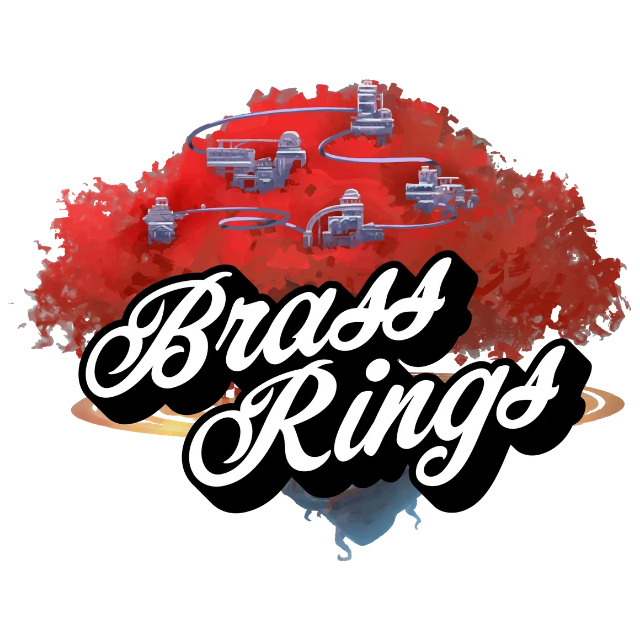Respond to the following query with just one word or a short phrase: 
What planet's rings are players navigating in the game?

Saturn